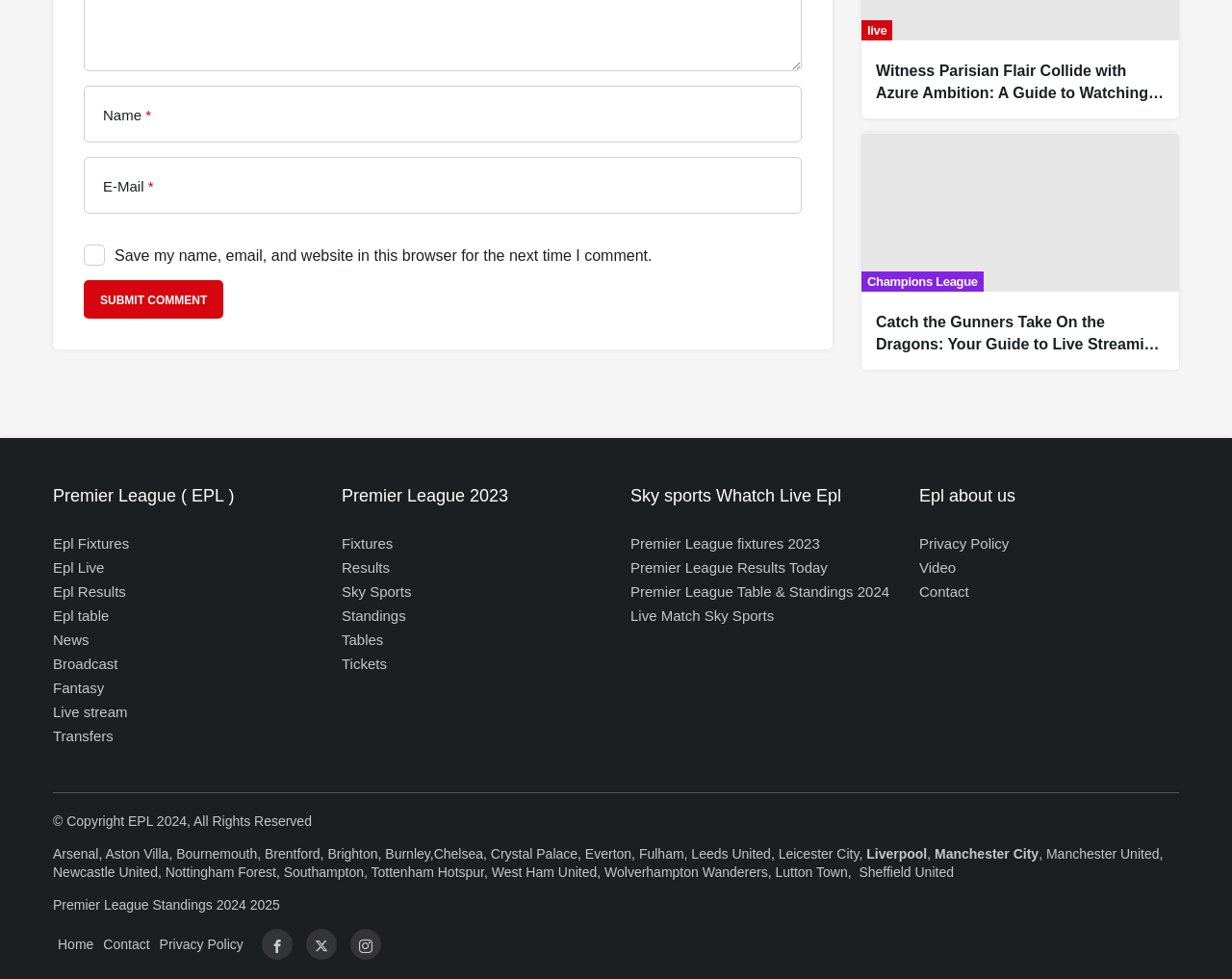Locate the bounding box coordinates of the element you need to click to accomplish the task described by this instruction: "Check the article 'Safeguarding Your Income'".

None